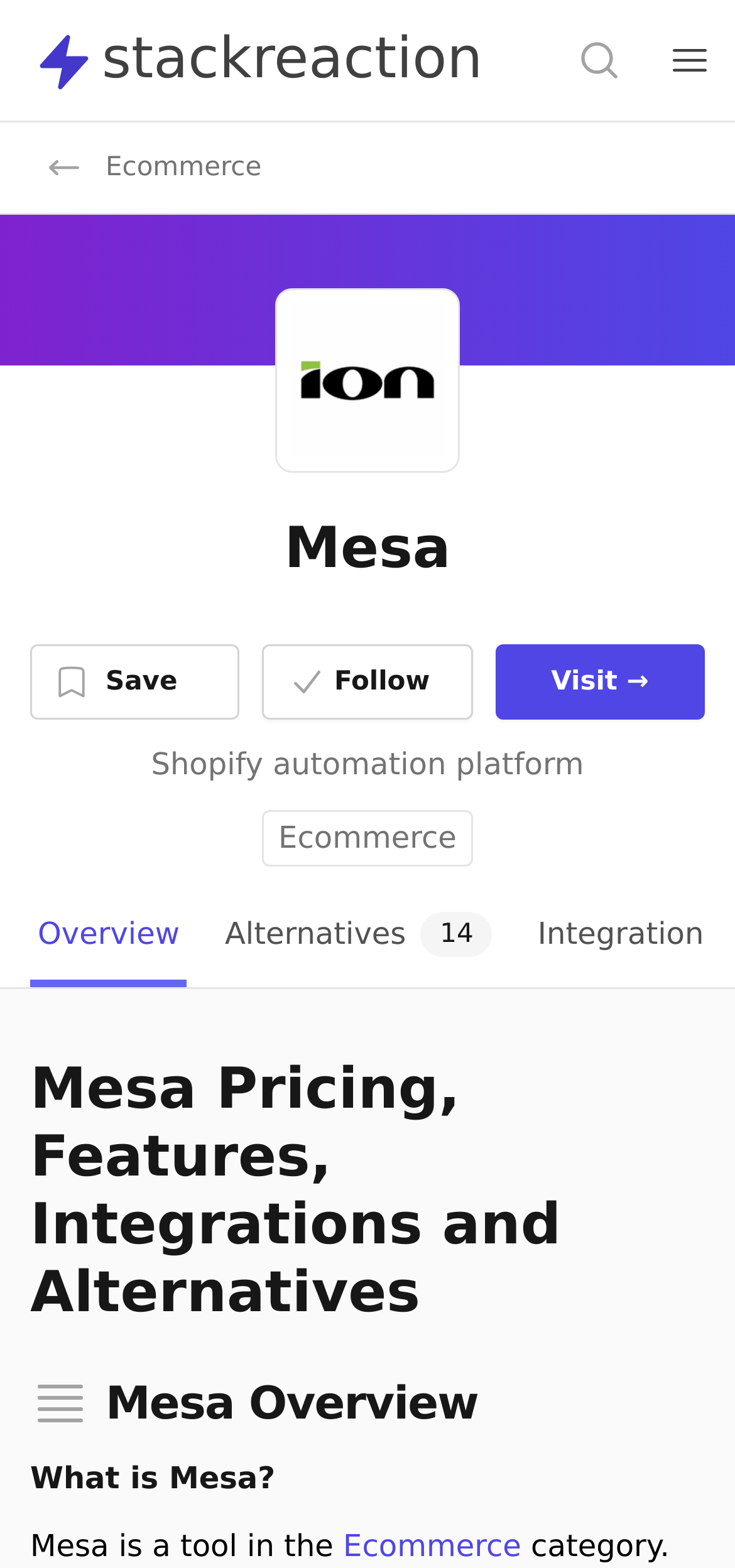Identify the bounding box coordinates of the section that should be clicked to achieve the task described: "Search for something".

[0.69, 0.011, 0.831, 0.034]